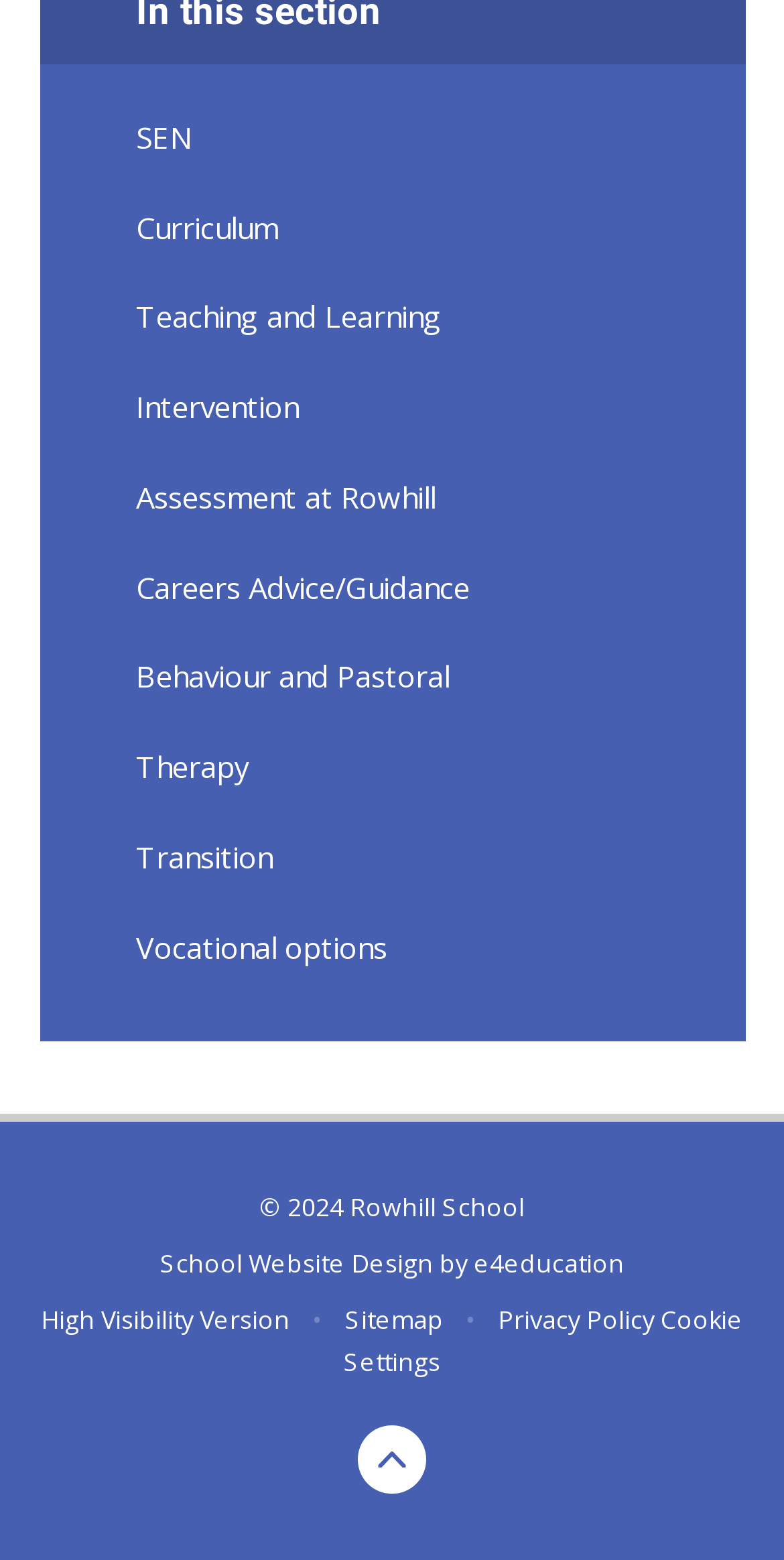Answer the question with a single word or phrase: 
What is the purpose of the 'High Visibility Version' link?

Accessibility